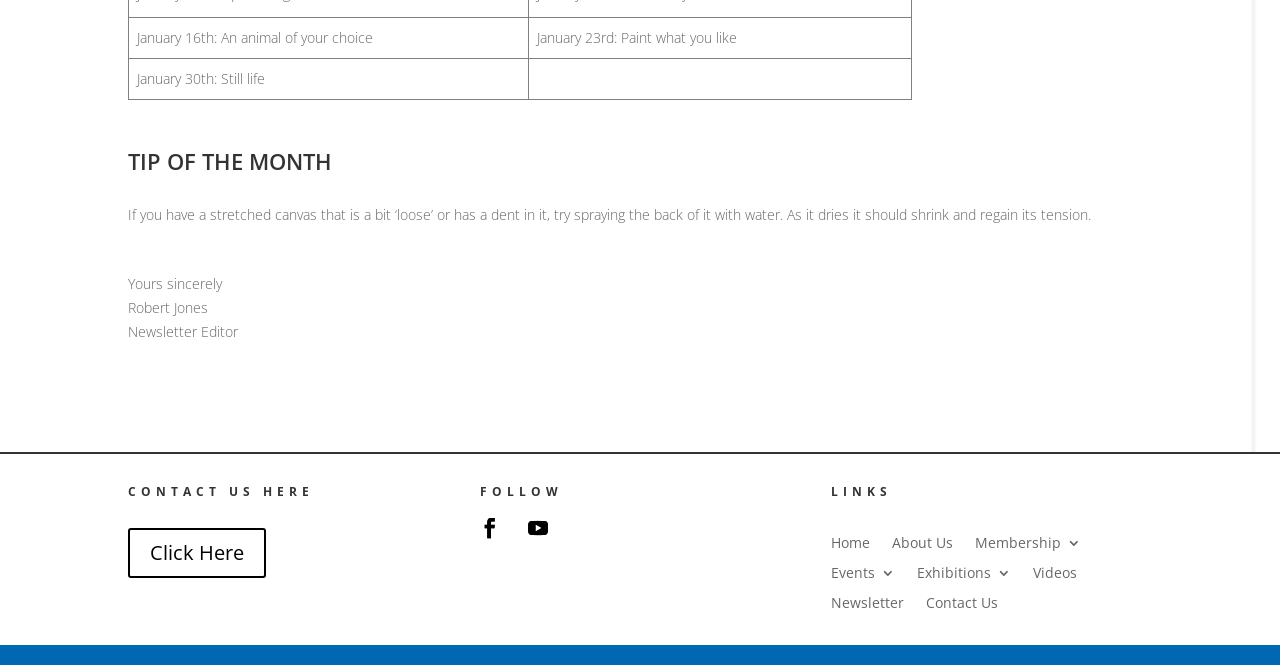Please identify the coordinates of the bounding box that should be clicked to fulfill this instruction: "Go to the 'About Us' page".

[0.697, 0.795, 0.745, 0.828]